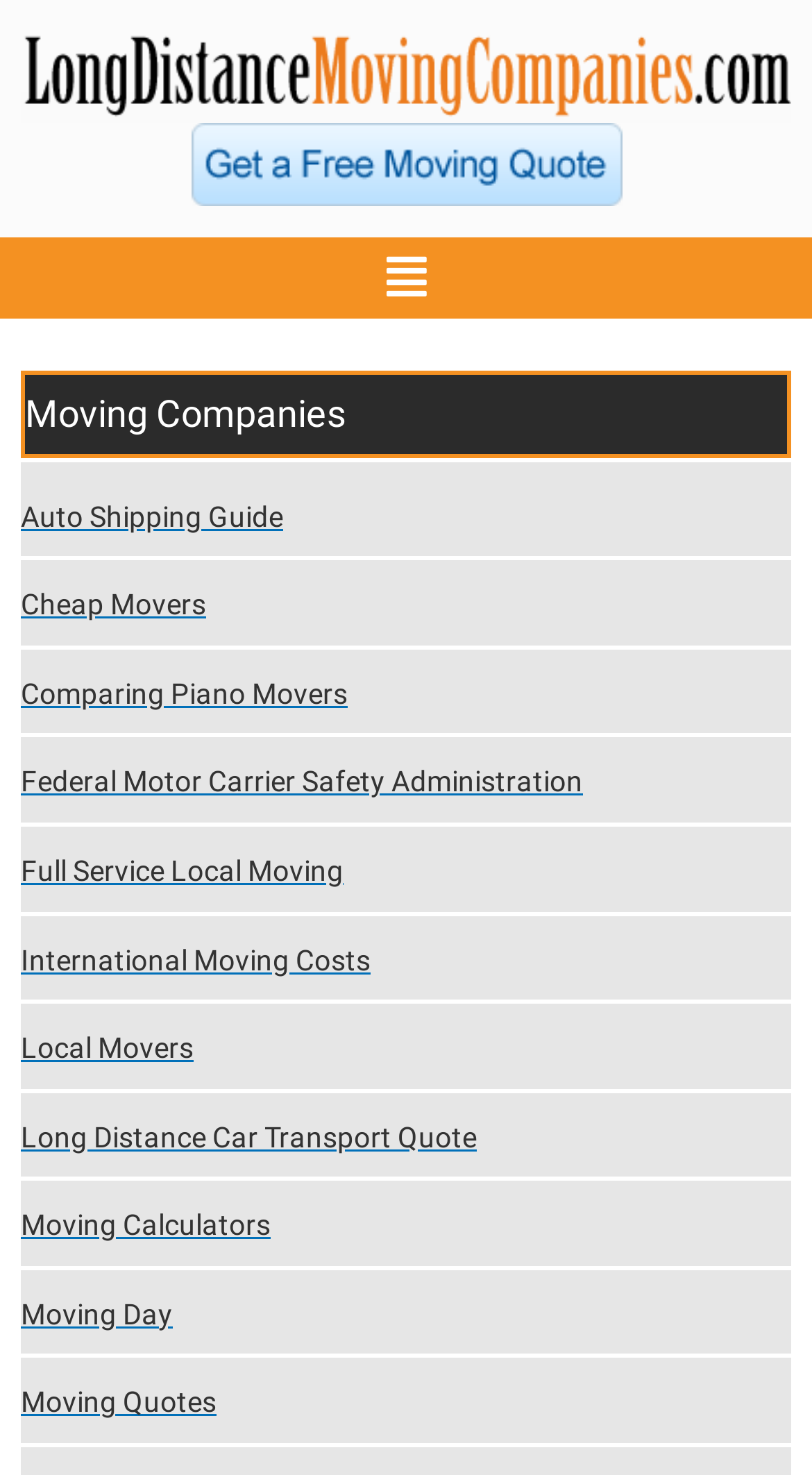From the details in the image, provide a thorough response to the question: What is the logo element?

I looked at the top-left corner of the webpage and found an image element with the description 'logo', which is likely the website's logo.